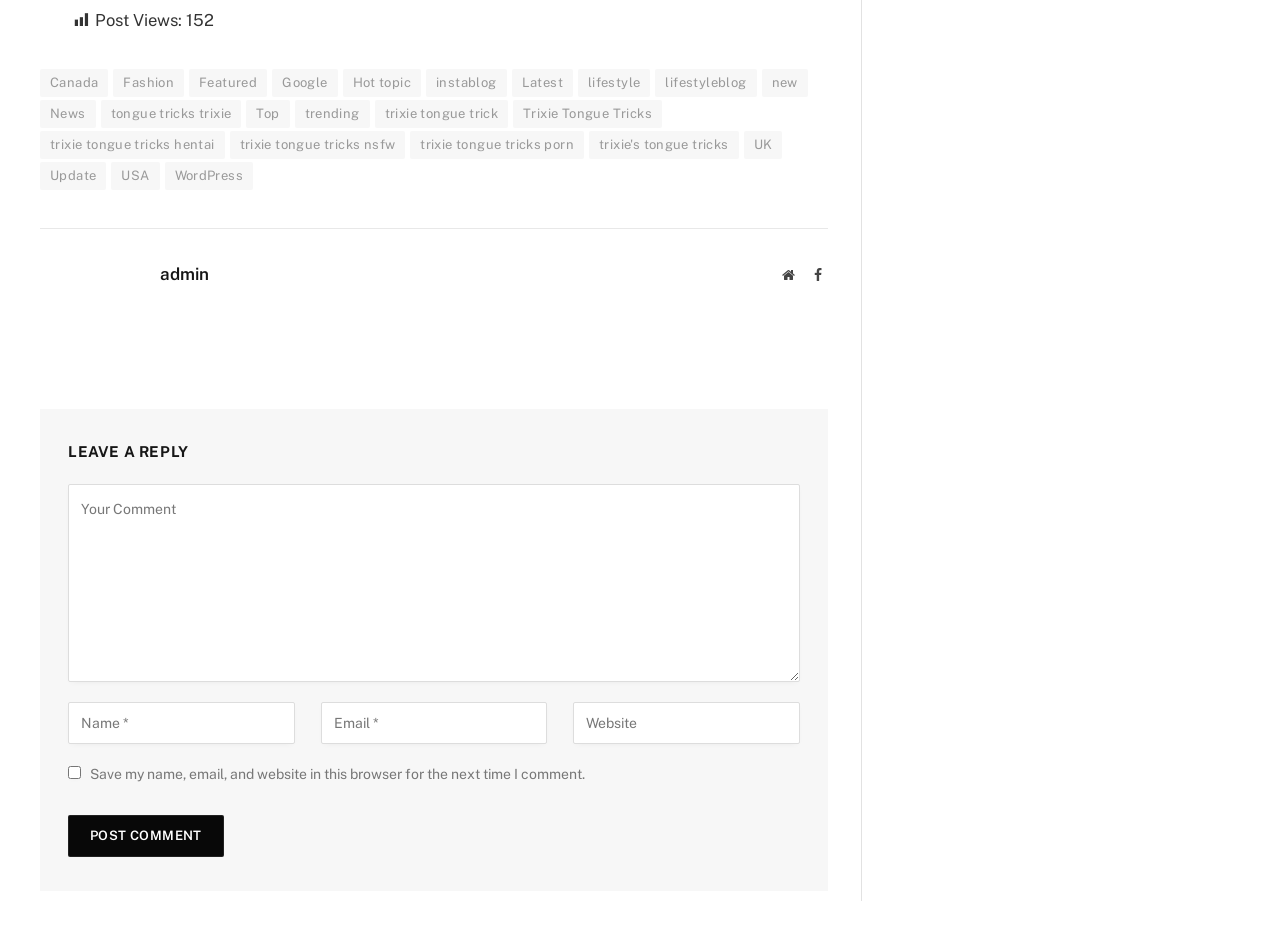Given the content of the image, can you provide a detailed answer to the question?
What are the categories of links on the webpage?

The links on the webpage are categorized into country (e.g. Canada, UK, USA), topic (e.g. Fashion, Featured, Hot topic), and website (e.g. Google, WordPress).